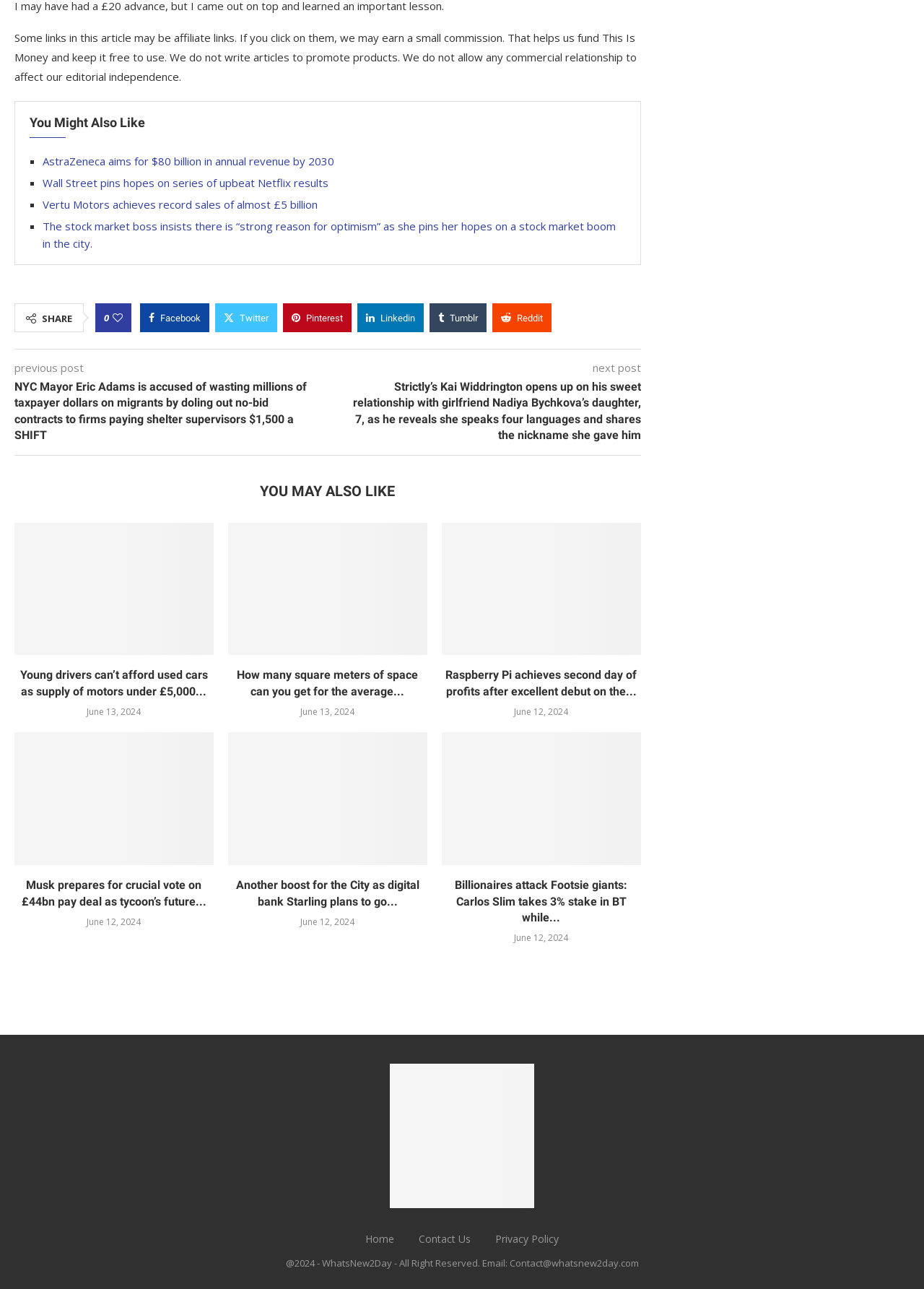Pinpoint the bounding box coordinates of the element to be clicked to execute the instruction: "Click on 'AstraZeneca aims for $80 billion in annual revenue by 2030'".

[0.046, 0.119, 0.362, 0.131]